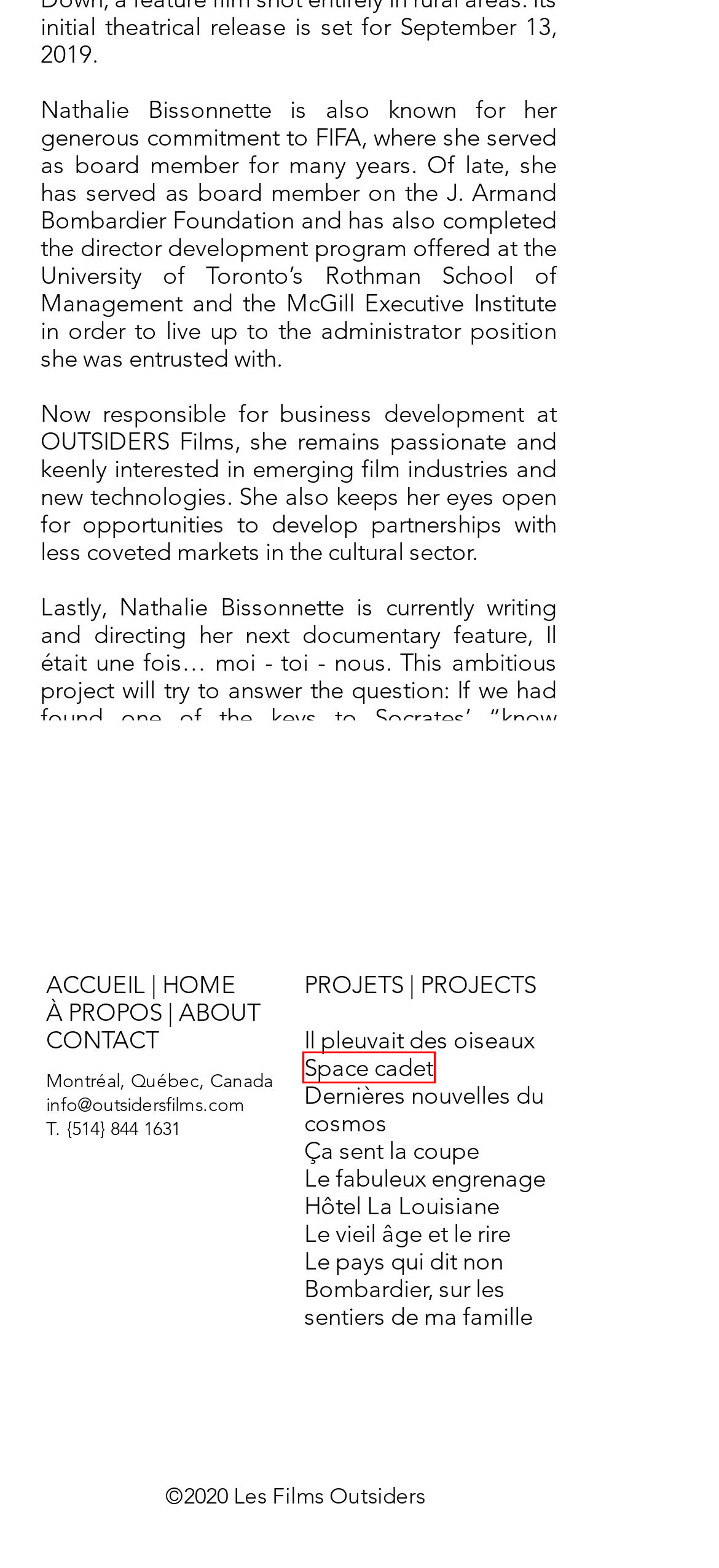Take a look at the provided webpage screenshot featuring a red bounding box around an element. Select the most appropriate webpage description for the page that loads after clicking on the element inside the red bounding box. Here are the candidates:
A. Projets | Les Films Outsiders
B. Space Cadet | Les Films Outsiders
C. Ça sent la coupe | Les Films Outsiders
D. IPDO | Les Films Outsiders
E. Contact | Les Films Outsiders | Montréal
F. La vieil âge...| Les Films Outsiders
G. Dernières nouvelles du Cosmos | Les Films Outsiders
H. Le fabuleux engrenage | Outsiders Films

B